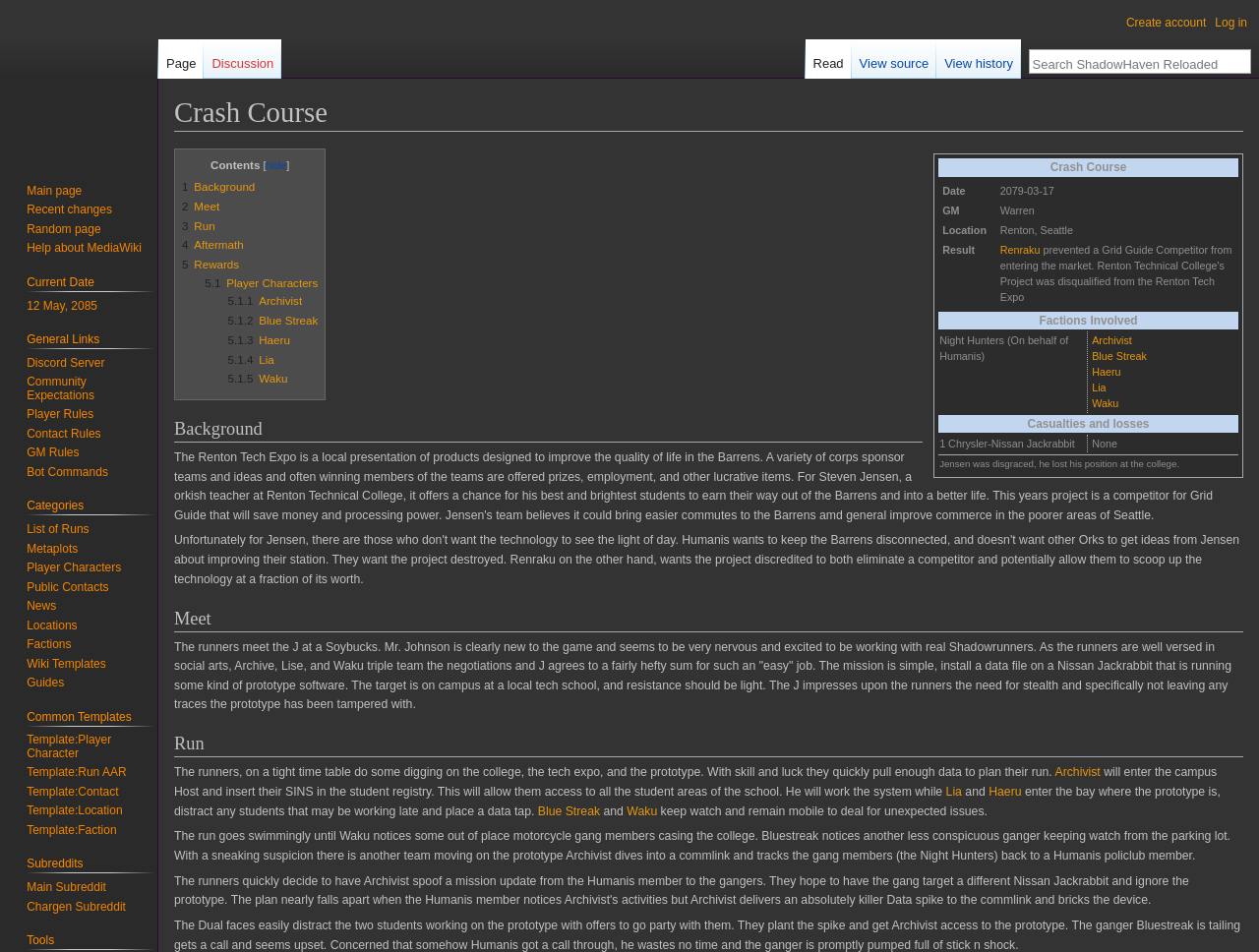Who is the GM of the game?
Please provide a detailed and comprehensive answer to the question.

I found the GM of the game by looking at the gridcell in the table. The GM is mentioned as 'Warren'.